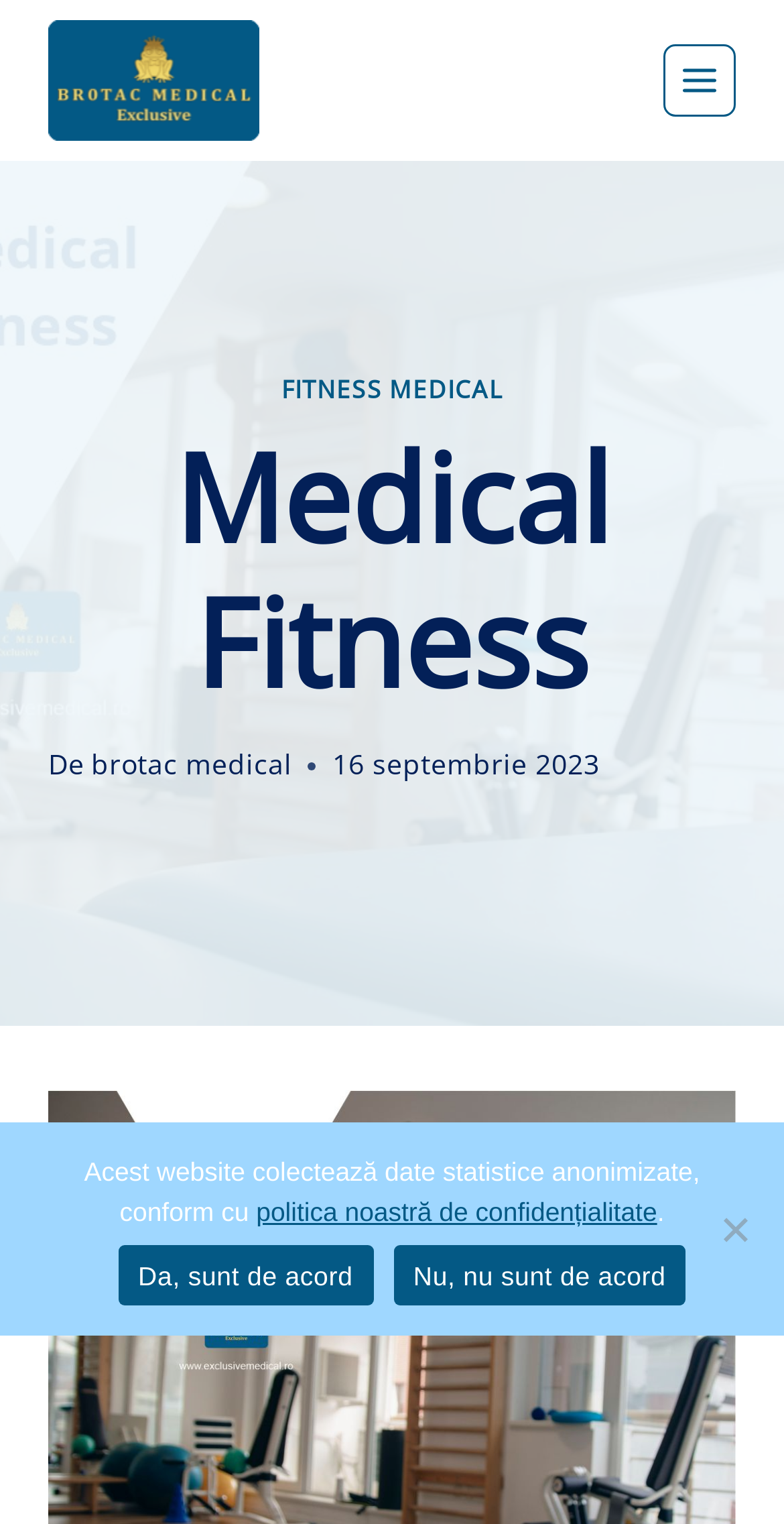How many links are there in the cookie notice dialog?
Utilize the image to construct a detailed and well-explained answer.

The cookie notice dialog has three links: 'politica noastră de confidențialitate', 'Da, sunt de acord', and 'Nu, nu sunt de acord'. These links can be found in the dialog element at the bottom of the webpage.